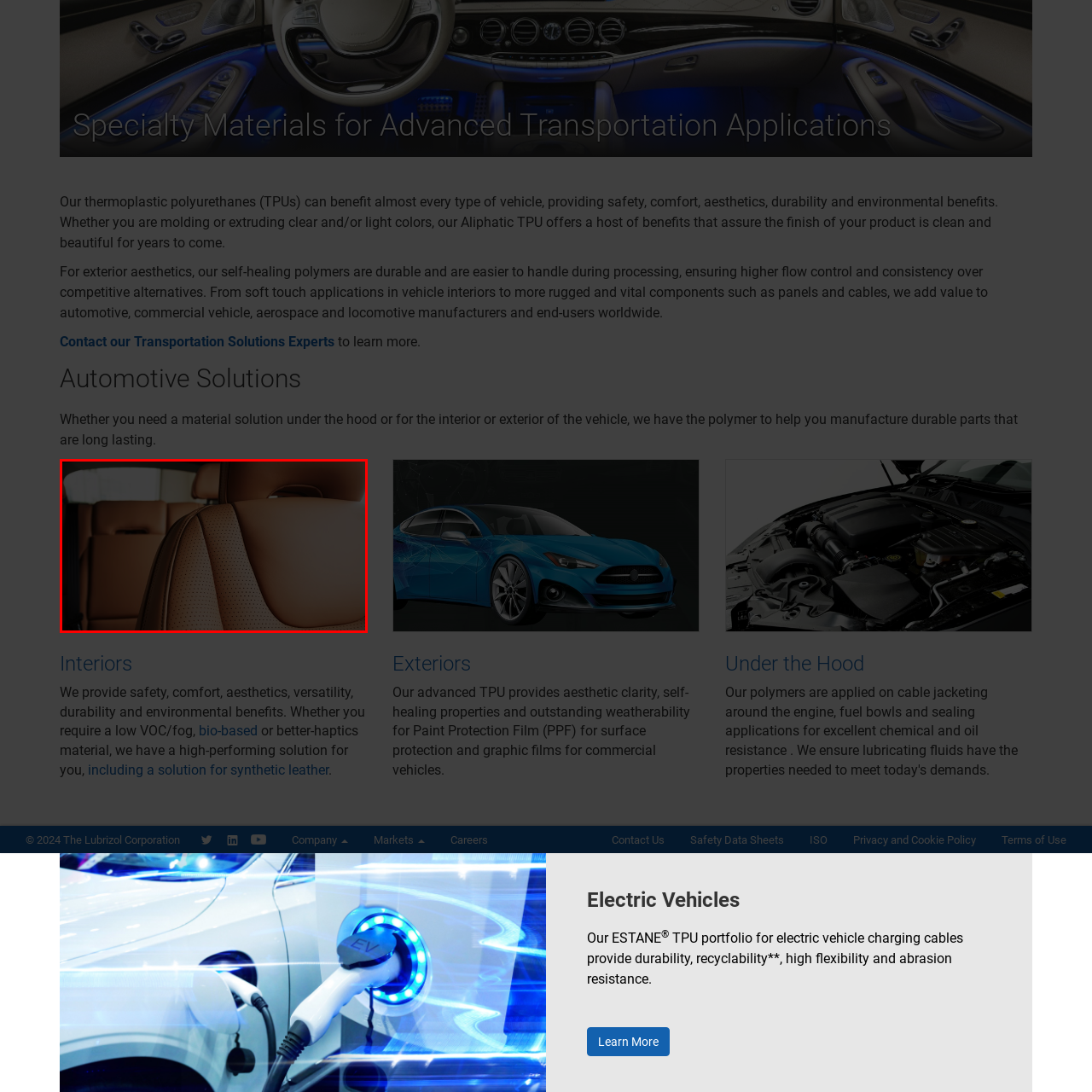Describe in detail the visual content enclosed by the red bounding box.

This image showcases a close-up view of automotive interior upholstery, highlighting a stylishly designed seat with a rich, brown leather-like finish. The leather features subtle perforations, which enhance both the aesthetic appeal and breathability, catering to comfort in vehicle interiors. This sophisticated material exemplifies advanced polymer technology, promoting not just comfort but durability and aesthetic value in automotive design. It reflects a blend of functionality and luxury, suitable for various transportation applications, from personal vehicles to commercial transport solutions. The thoughtful design ensures that passengers can enjoy a comfortable and visually pleasing ride.